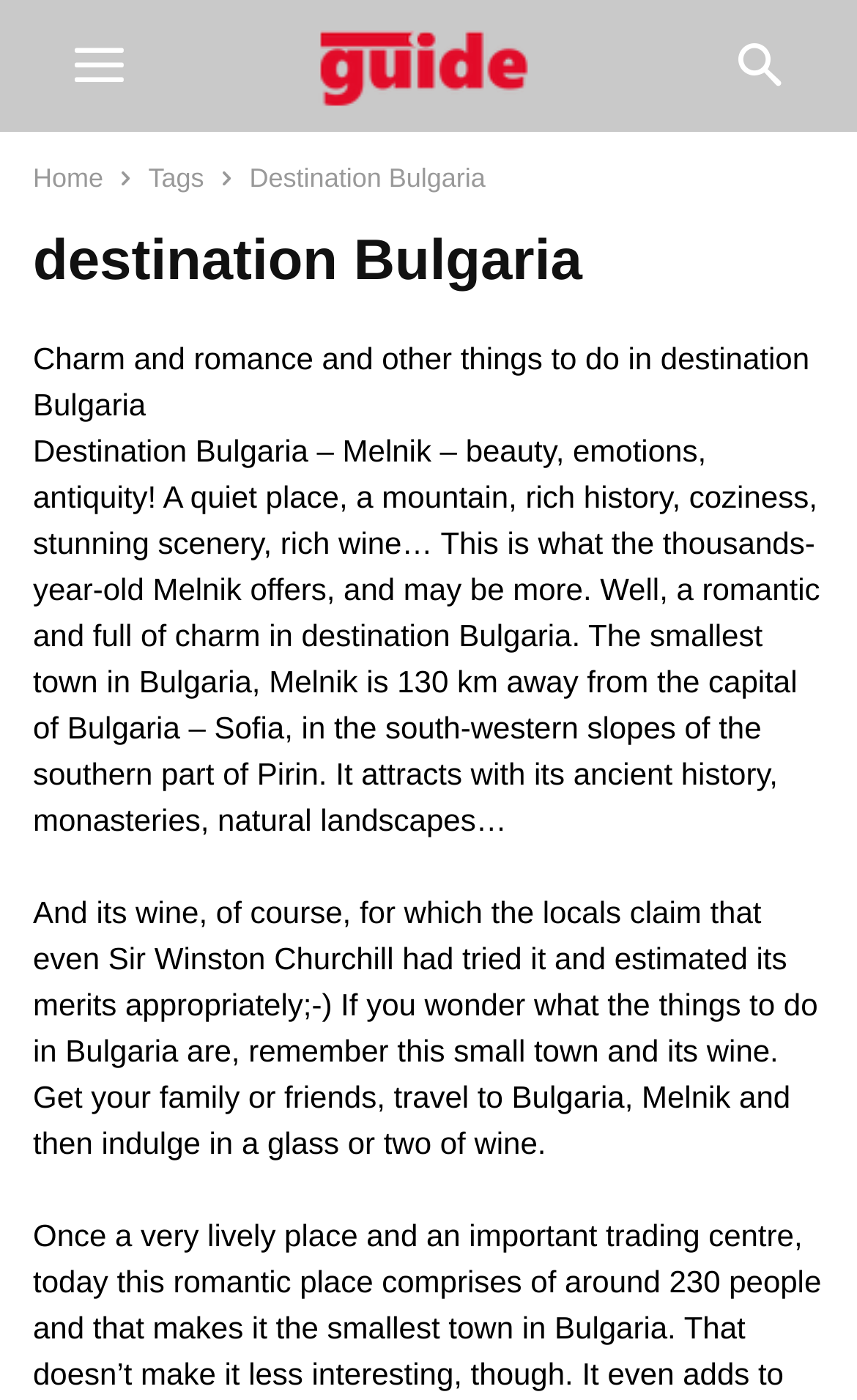How far is Melnik from Sofia?
Please look at the screenshot and answer using one word or phrase.

130 km